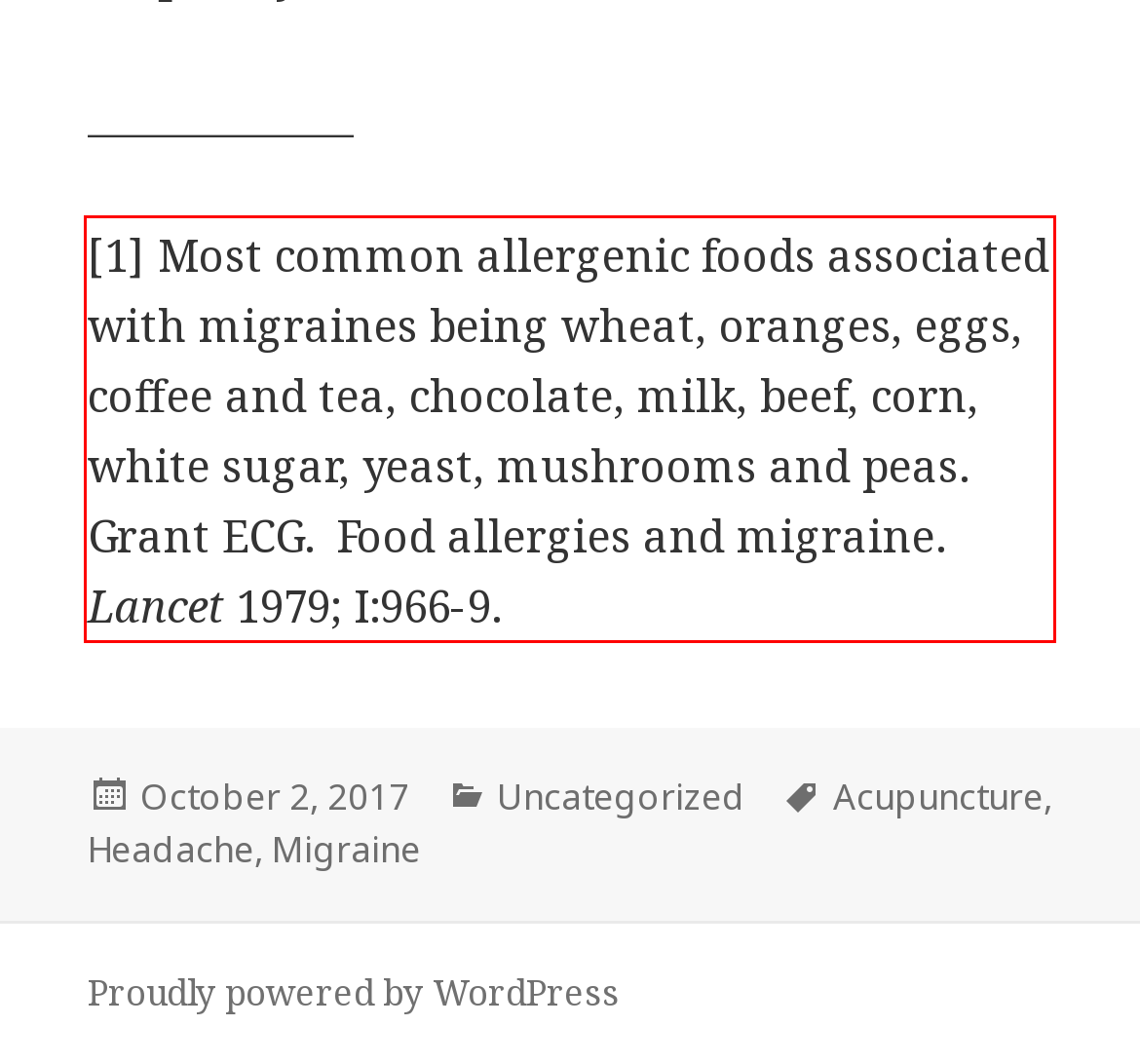The screenshot provided shows a webpage with a red bounding box. Apply OCR to the text within this red bounding box and provide the extracted content.

[1] Most common allergenic foods associated with migraines being wheat, oranges, eggs, coffee and tea, chocolate, milk, beef, corn, white sugar, yeast, mushrooms and peas. Grant ECG. Food allergies and migraine. Lancet 1979; I:966-9.